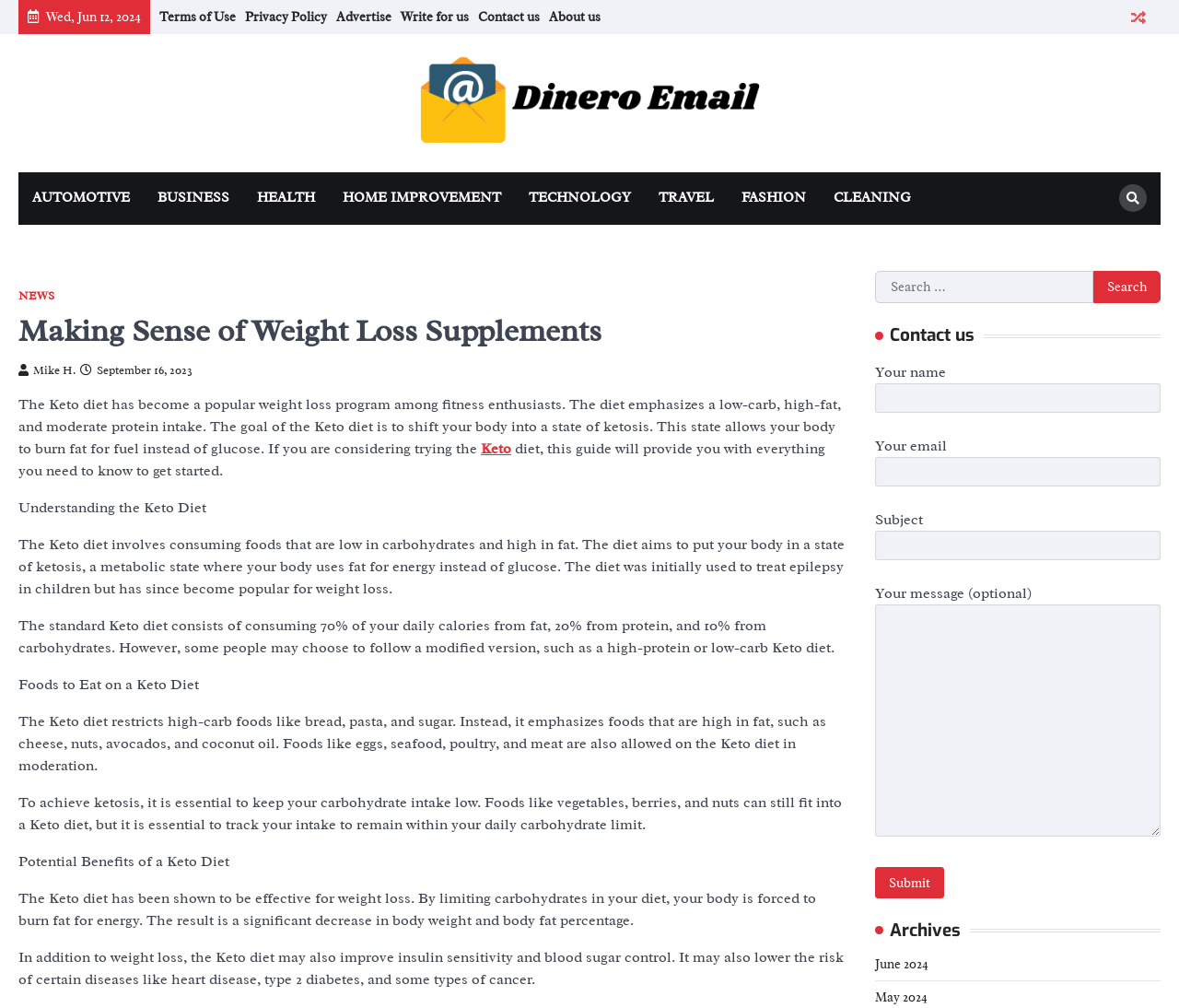Locate the bounding box coordinates of the element I should click to achieve the following instruction: "Click on the 'Keto' link".

[0.408, 0.436, 0.434, 0.454]